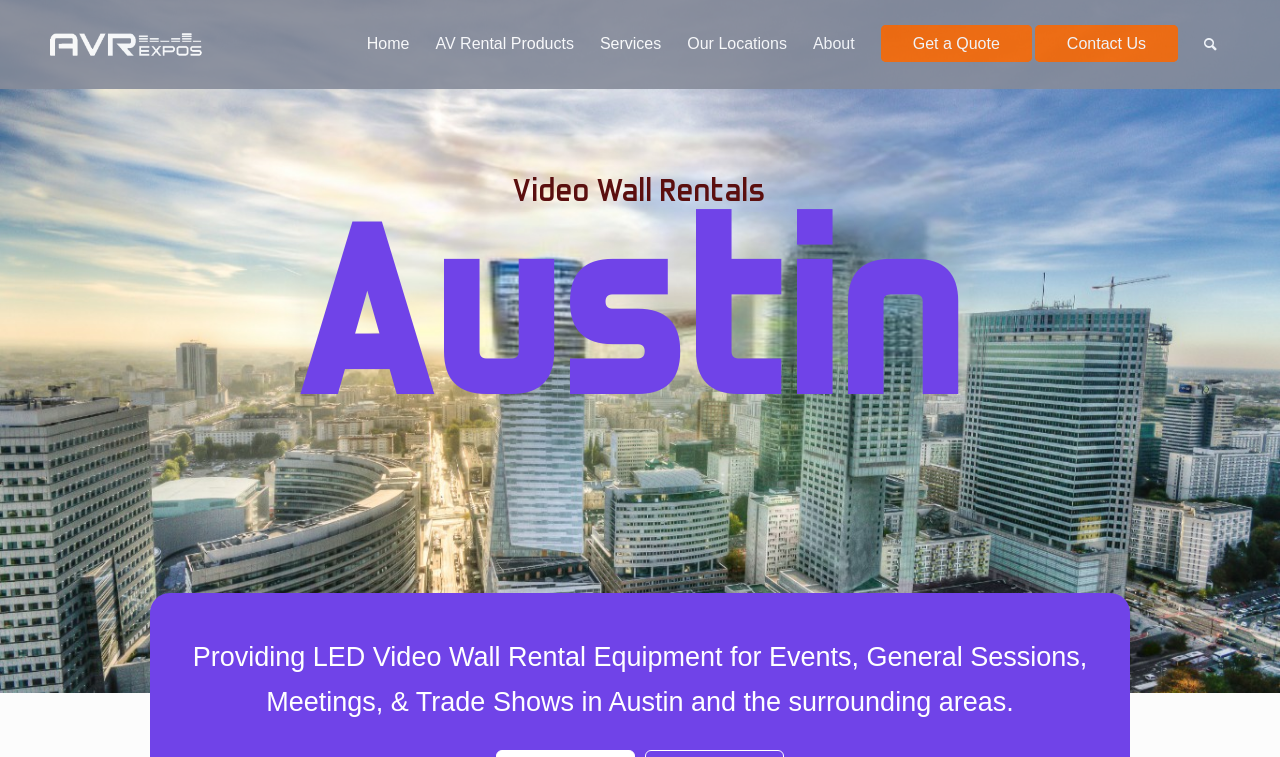What is the purpose of the company?
Examine the image and provide an in-depth answer to the question.

The purpose of the company is to provide rental equipment for events, as stated in the StaticText 'Providing LED Video Wall Rental Equipment for Events, General Sessions, Meetings, & Trade Shows in Austin and the surrounding areas.' This text suggests that the company's primary purpose is to offer rental equipment for various events.